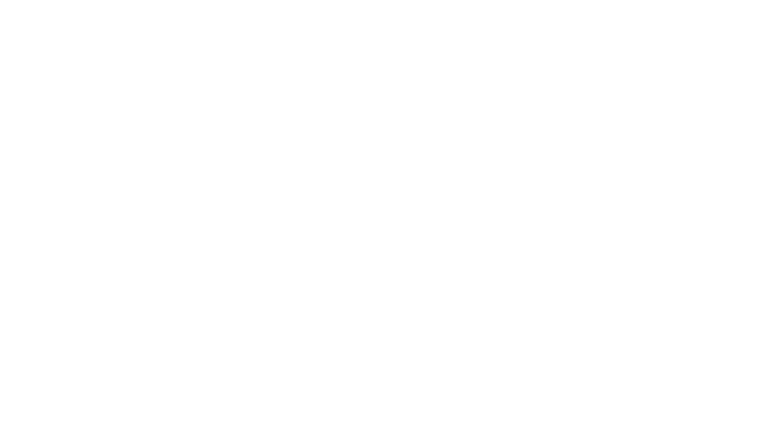What is the purpose of the STL data sets?
Answer the question in as much detail as possible.

According to the caption, the STL data sets provide significant advantages, including eliminating the need for repeat measurements and providing in-depth analysis, which suggests that the primary purpose of the STL data sets is to streamline the measurement process.